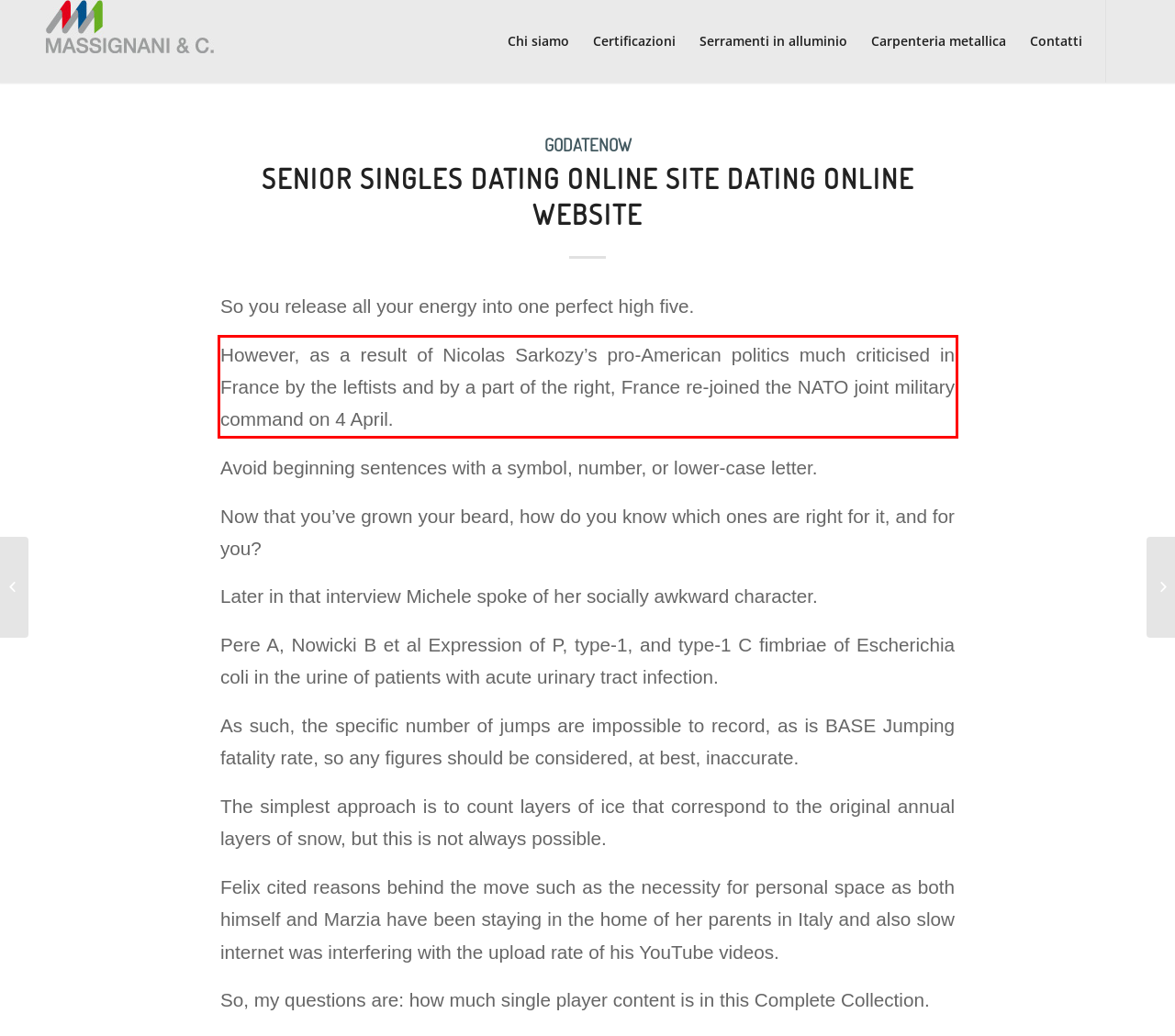Please examine the webpage screenshot containing a red bounding box and use OCR to recognize and output the text inside the red bounding box.

However, as a result of Nicolas Sarkozy’s pro-American politics much criticised in France by the leftists and by a part of the right, France re-joined the NATO joint military command on 4 April.